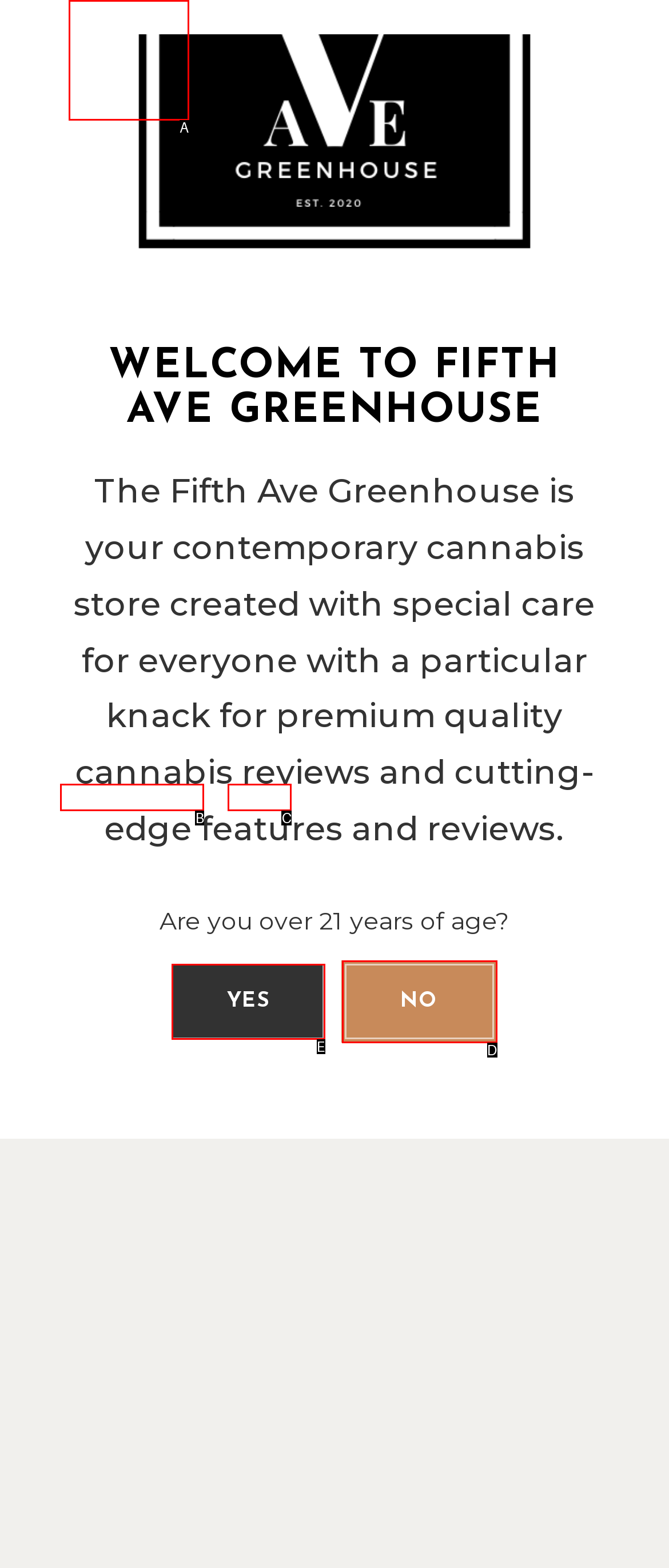Pick the option that corresponds to: aria-label="Open menu"
Provide the letter of the correct choice.

None